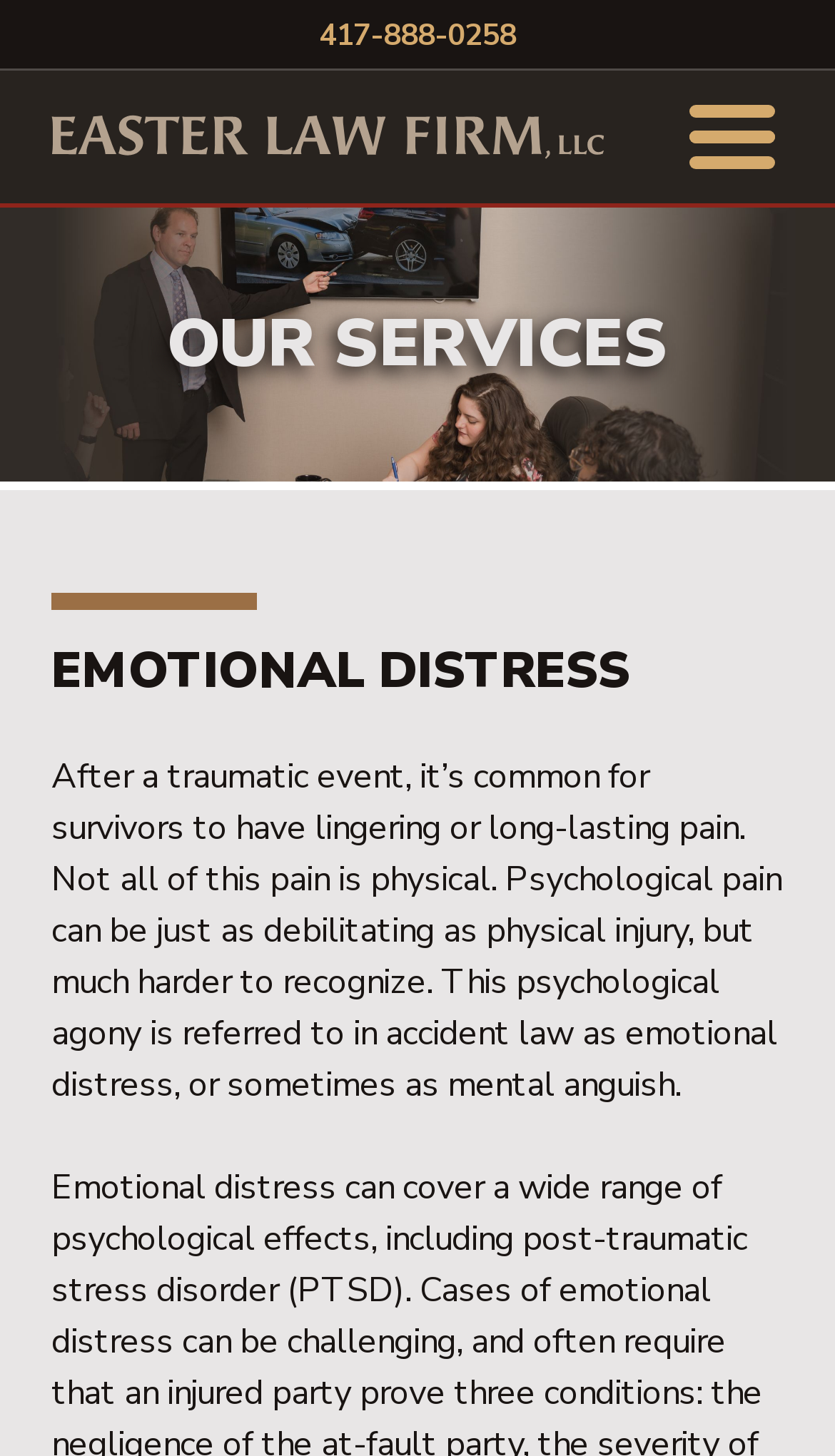Identify the bounding box of the UI element described as follows: "alt="Easter Law Firm, LLC"". Provide the coordinates as four float numbers in the range of 0 to 1 [left, top, right, bottom].

[0.062, 0.071, 0.723, 0.118]